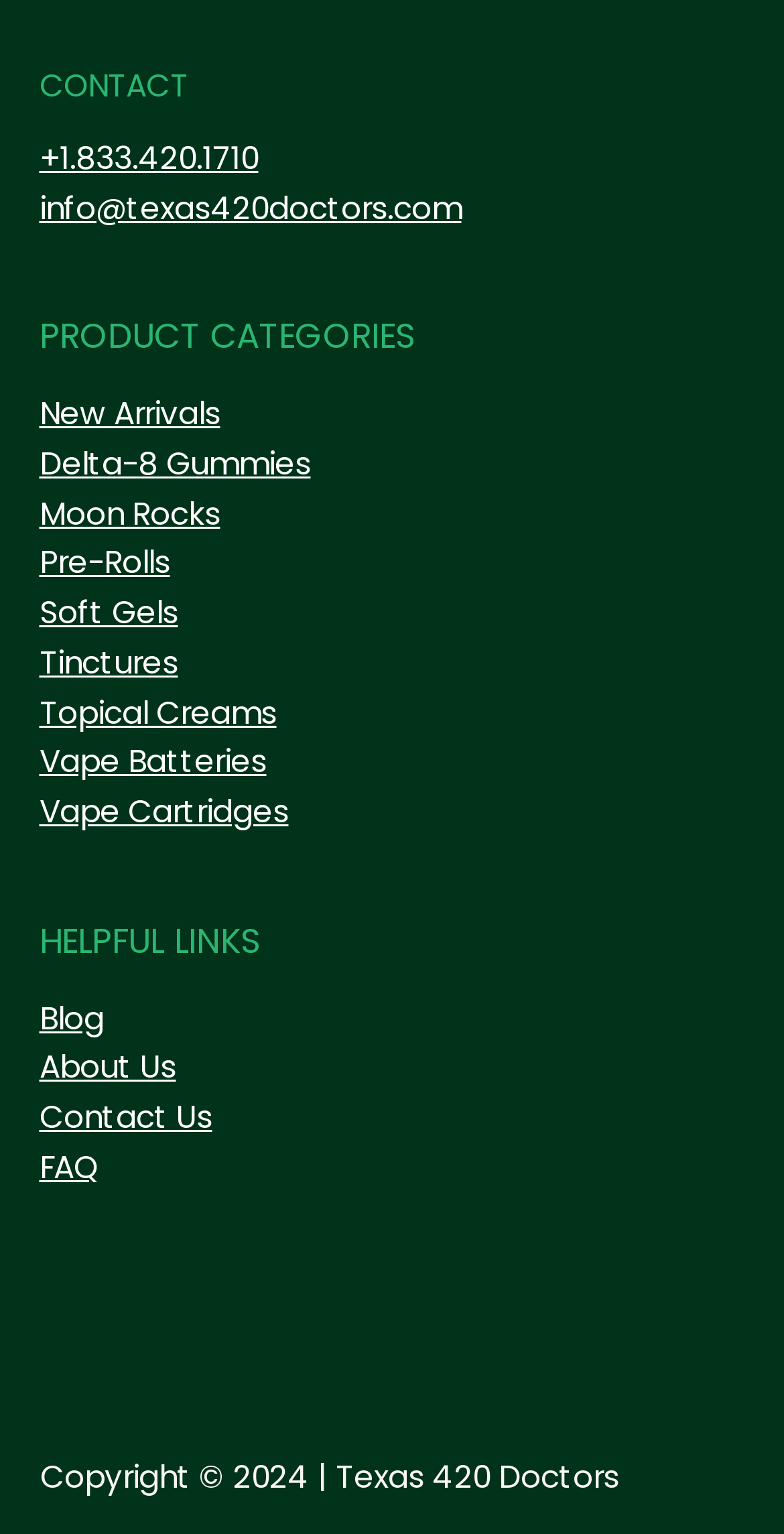Provide a short answer to the following question with just one word or phrase: What is the copyright year?

2024